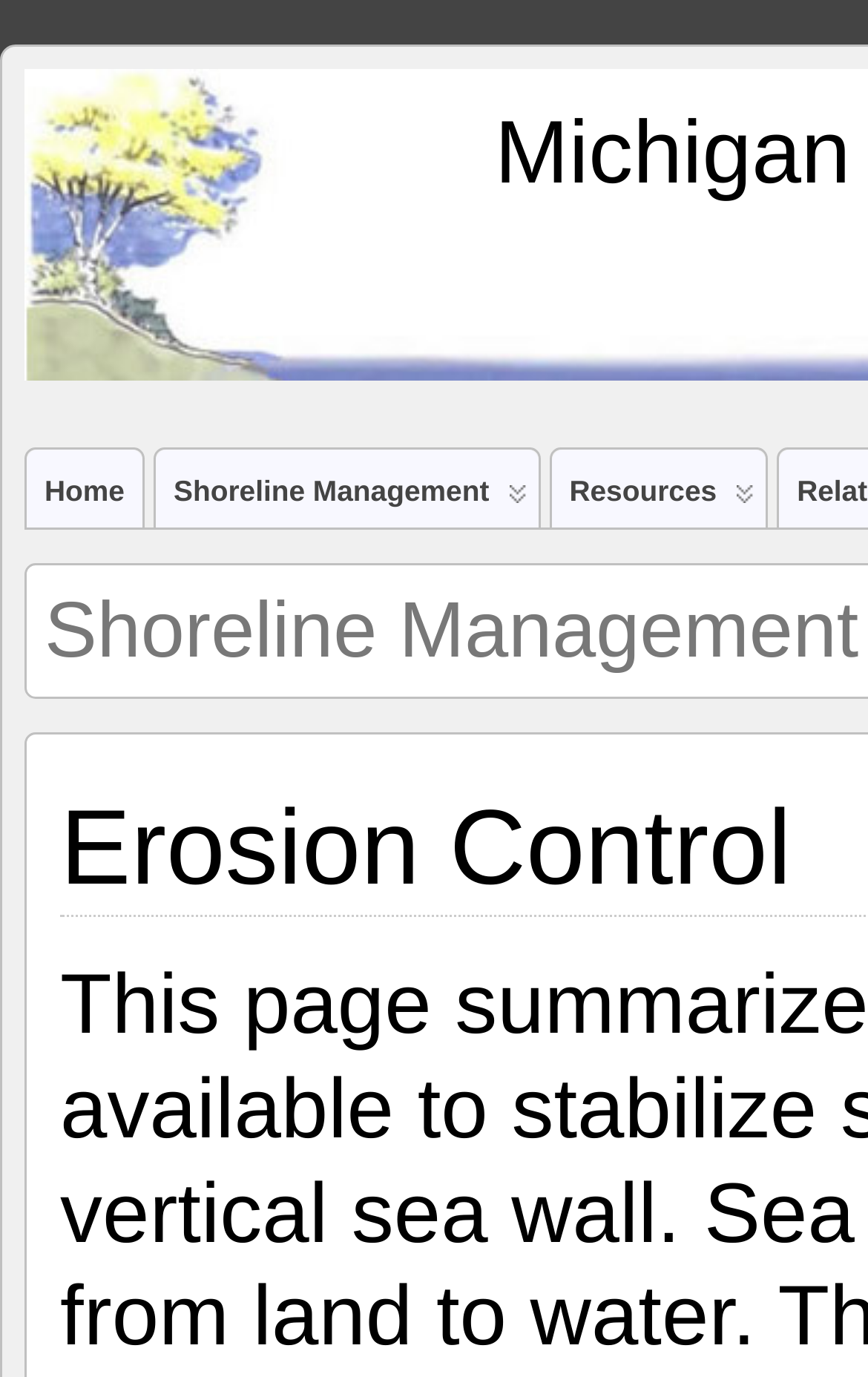Determine the bounding box for the UI element described here: "Shoreline Management".

[0.051, 0.427, 0.989, 0.49]